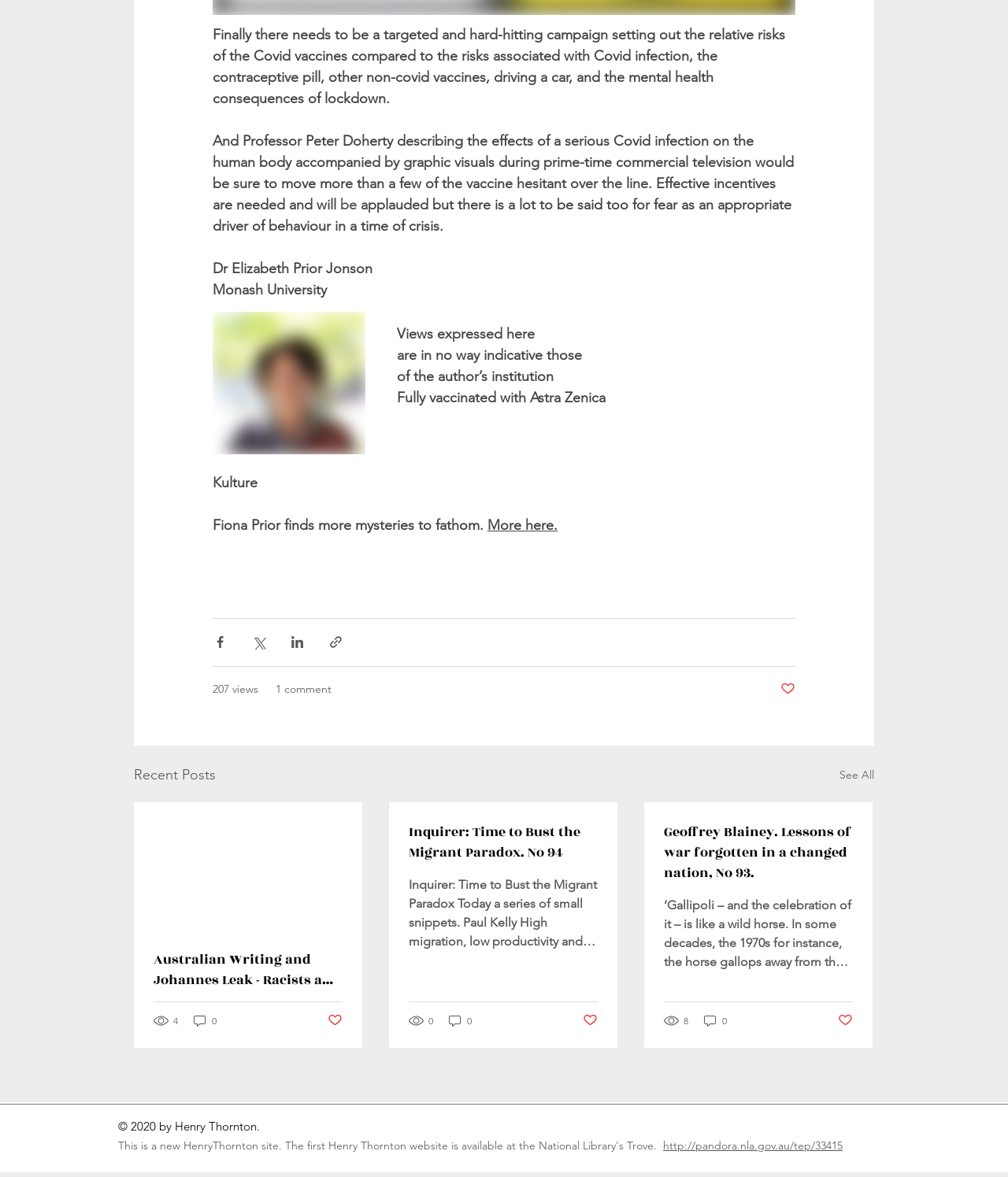Specify the bounding box coordinates of the element's area that should be clicked to execute the given instruction: "Visit the link http://pandora.nla.gov.au/tep/33415". The coordinates should be four float numbers between 0 and 1, i.e., [left, top, right, bottom].

[0.658, 0.967, 0.836, 0.979]